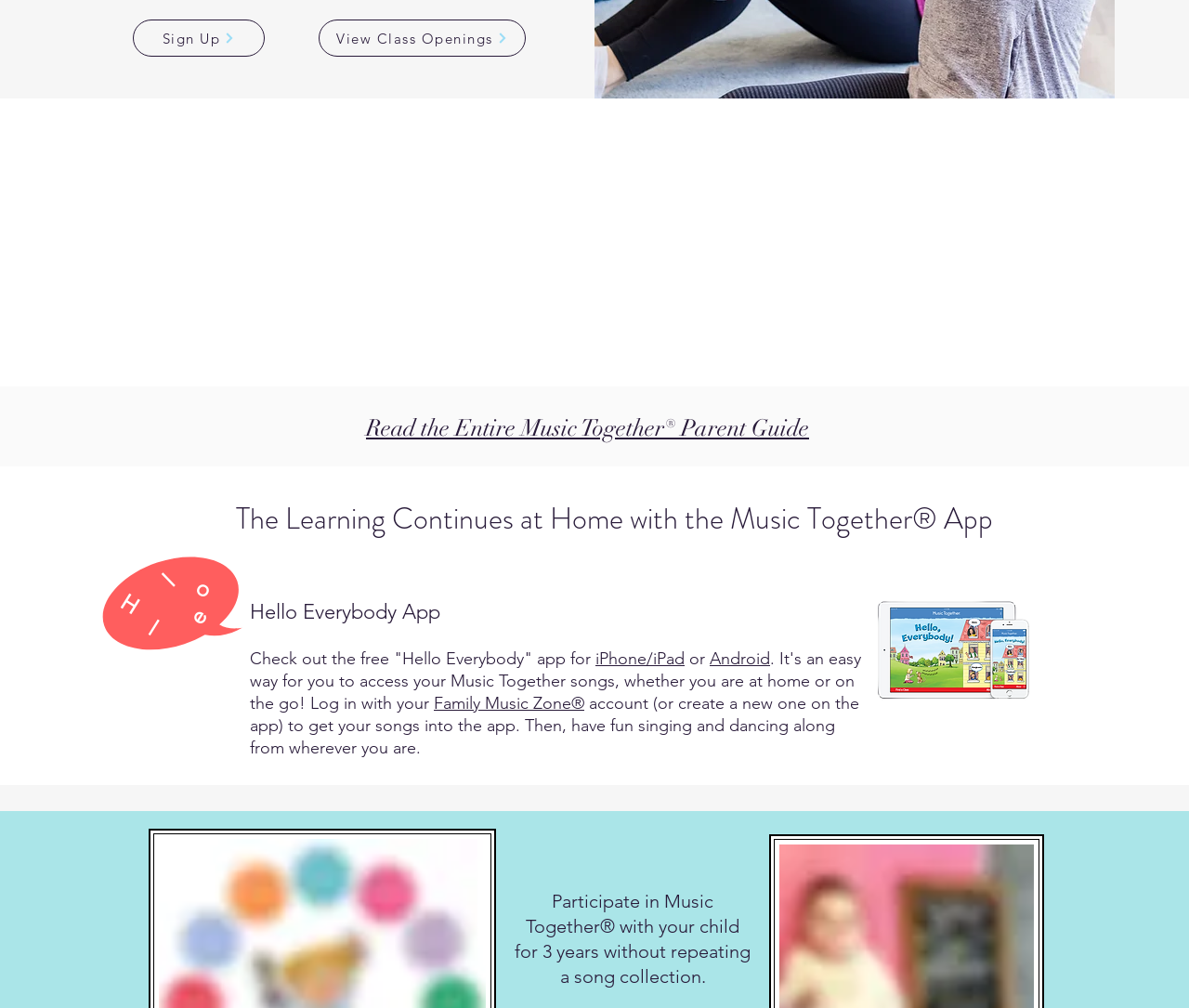Using the webpage screenshot and the element description Sign Up, determine the bounding box coordinates. Specify the coordinates in the format (top-left x, top-left y, bottom-right x, bottom-right y) with values ranging from 0 to 1.

[0.112, 0.019, 0.223, 0.056]